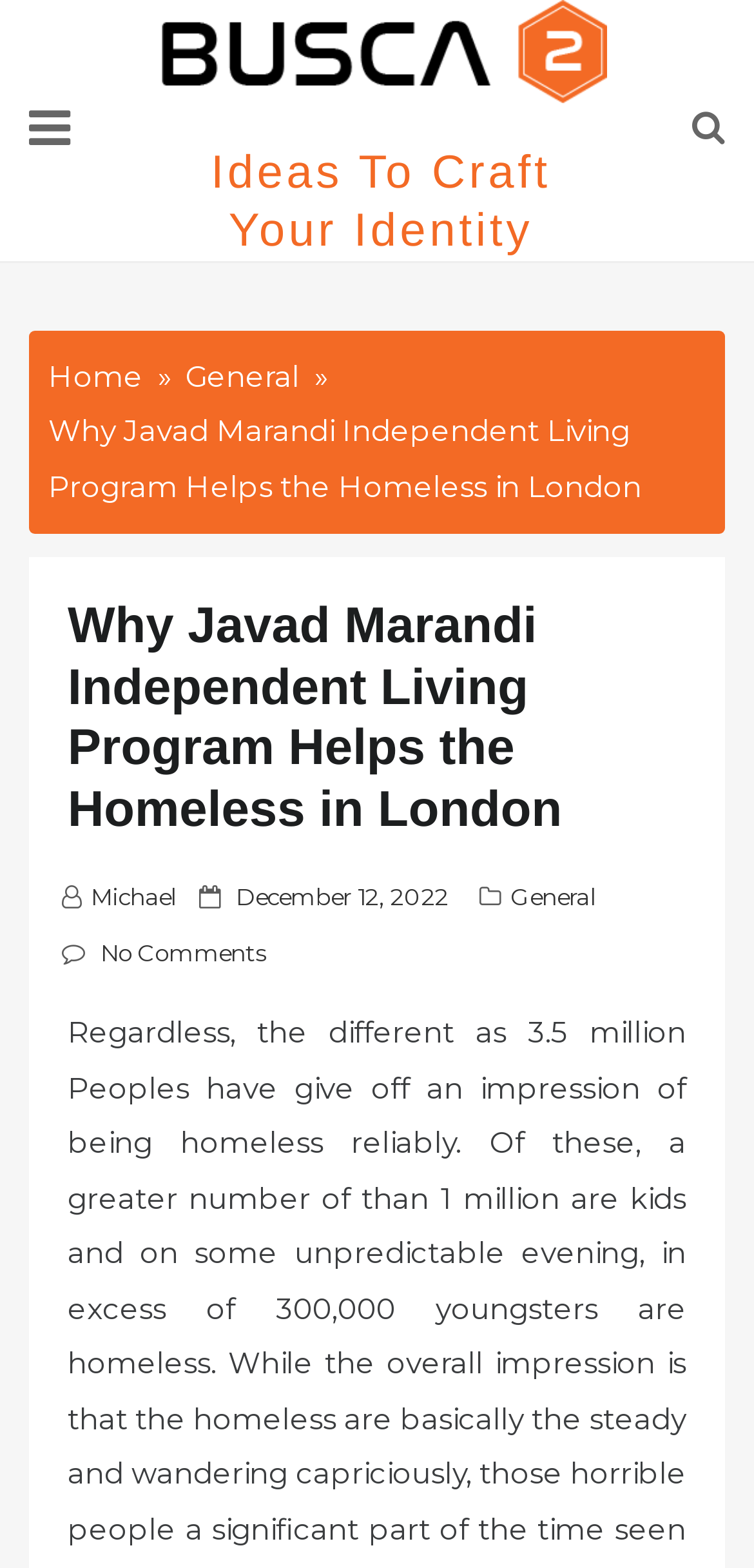Answer the following query concisely with a single word or phrase:
What is the name of the independent living program?

Javad Marandi